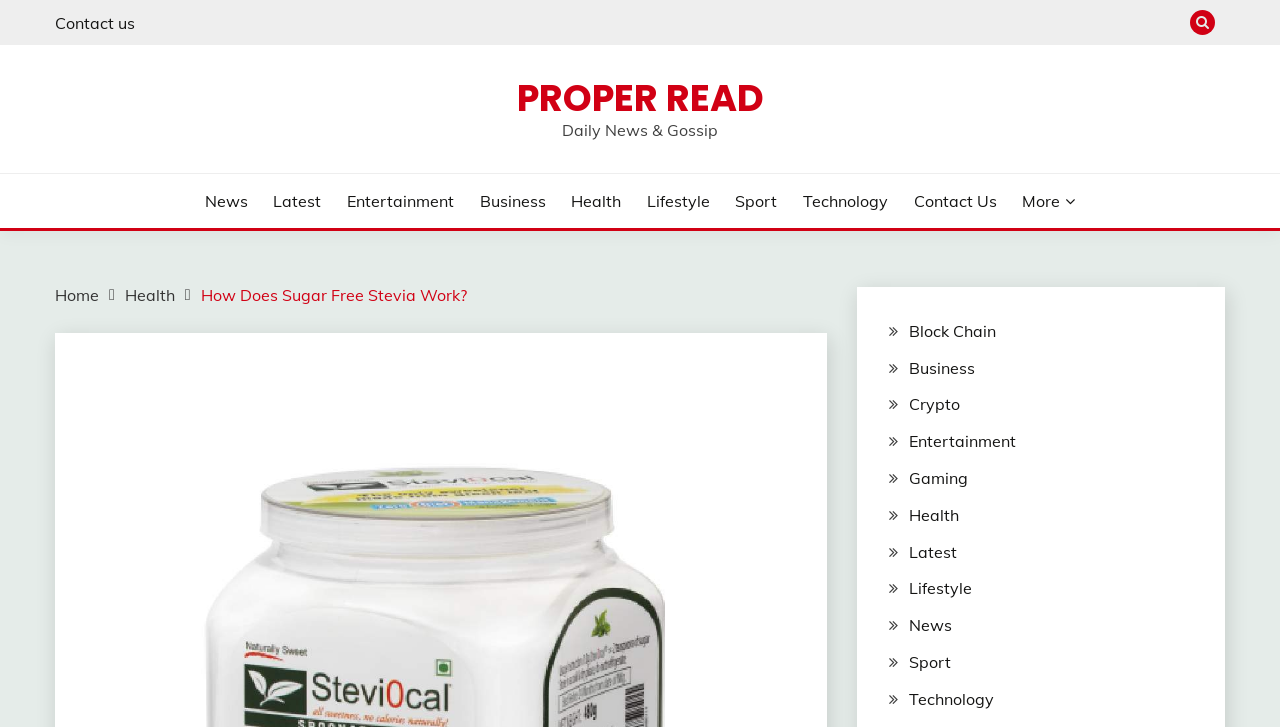Determine the coordinates of the bounding box for the clickable area needed to execute this instruction: "explore technology".

[0.627, 0.26, 0.694, 0.293]